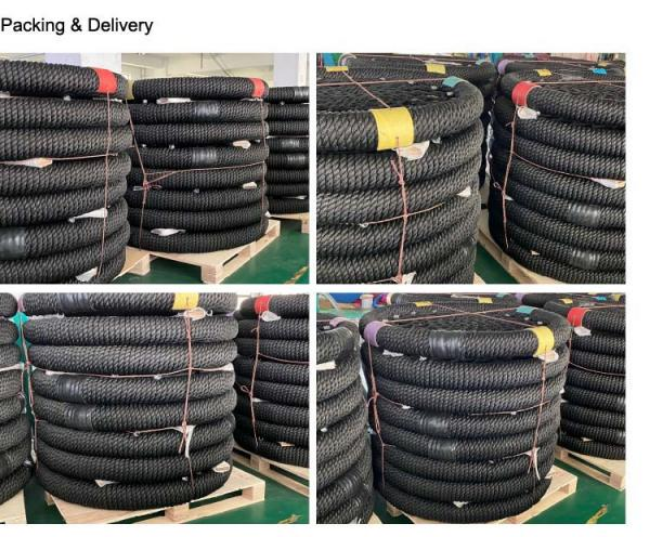Please provide a one-word or short phrase answer to the question:
Is the background environment clean?

Yes